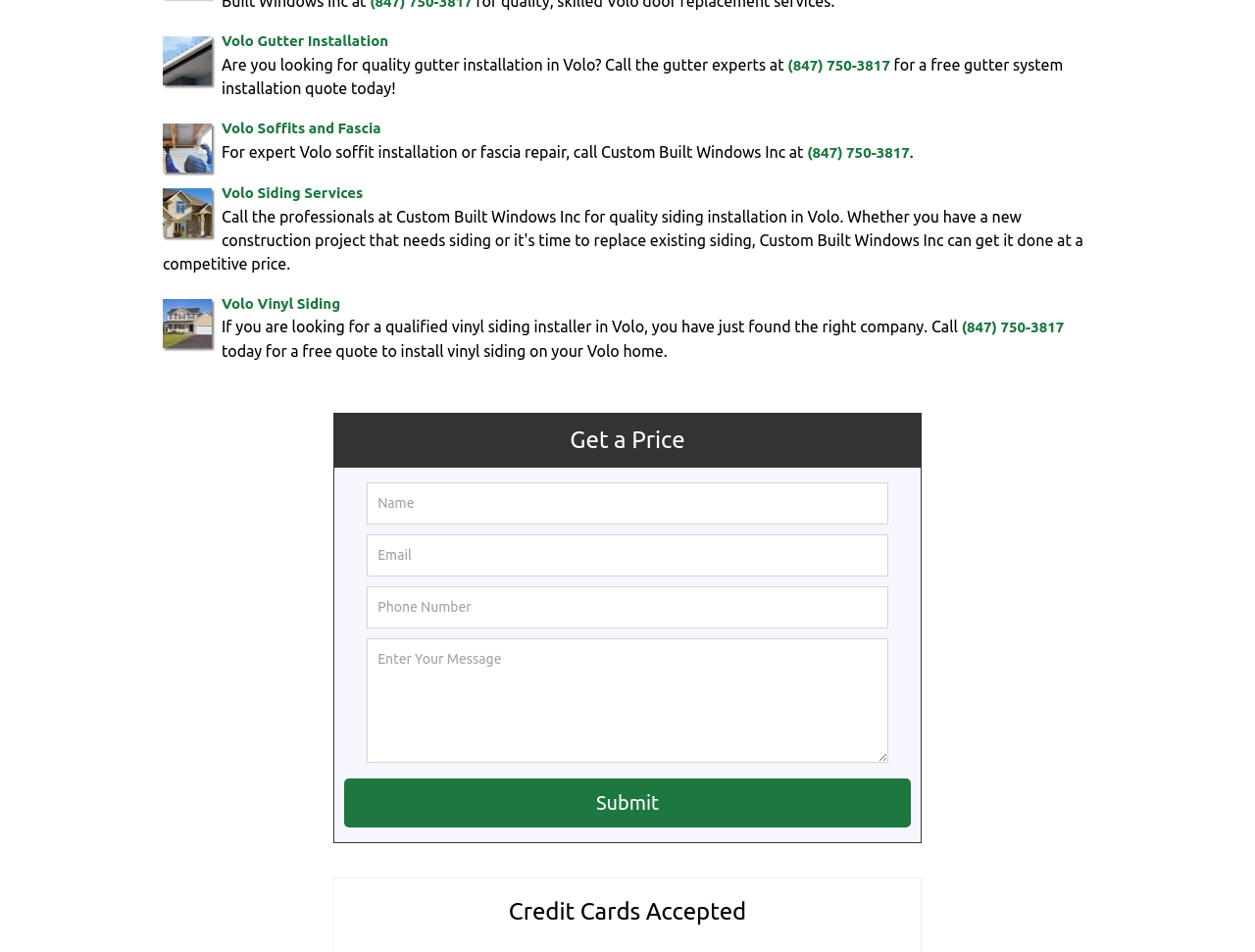Identify the bounding box coordinates for the UI element mentioned here: "Submit". Provide the coordinates as four float values between 0 and 1, i.e., [left, top, right, bottom].

[0.274, 0.818, 0.726, 0.869]